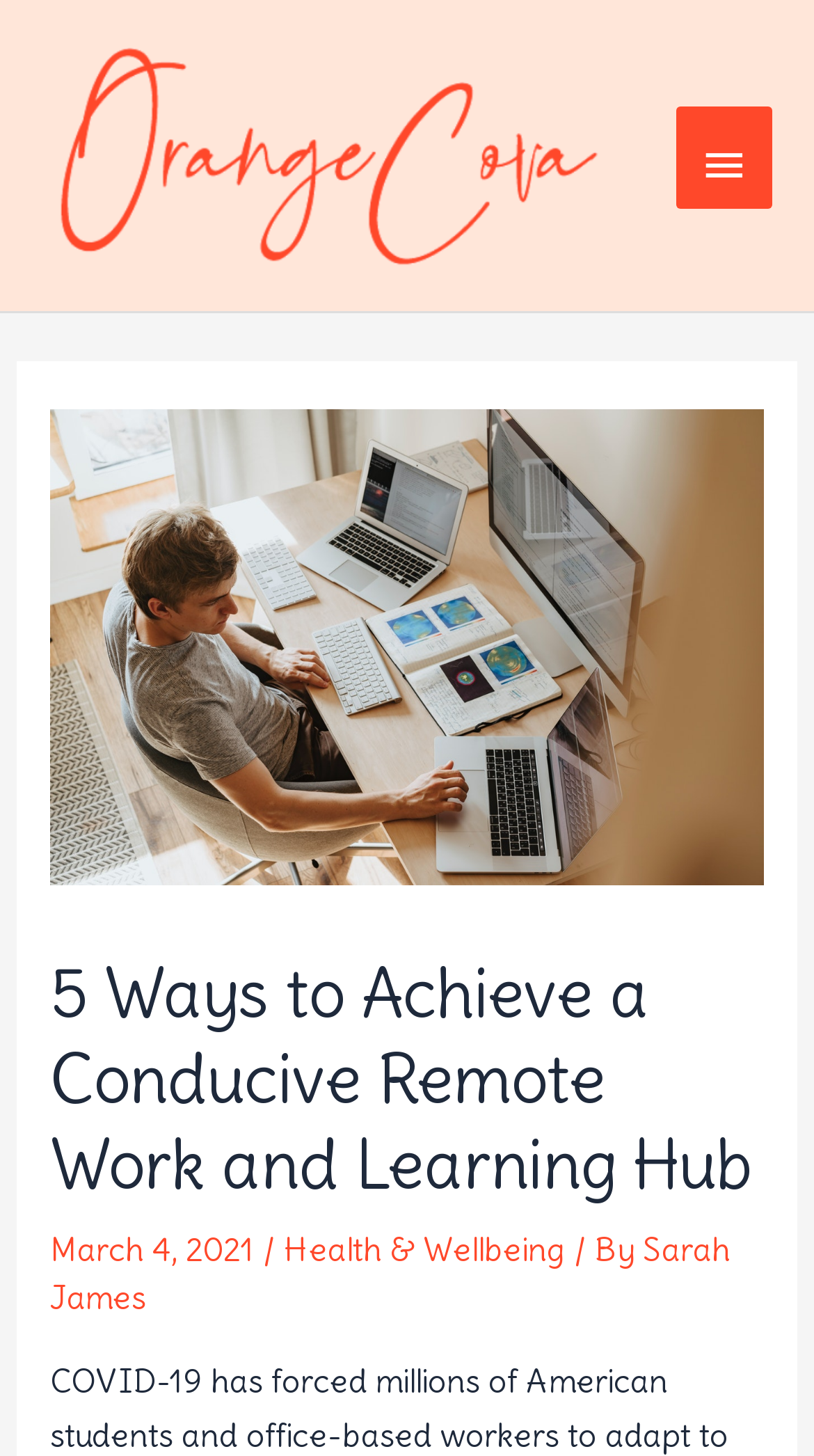Predict the bounding box coordinates for the UI element described as: "Health & Wellbeing". The coordinates should be four float numbers between 0 and 1, presented as [left, top, right, bottom].

[0.348, 0.845, 0.695, 0.872]